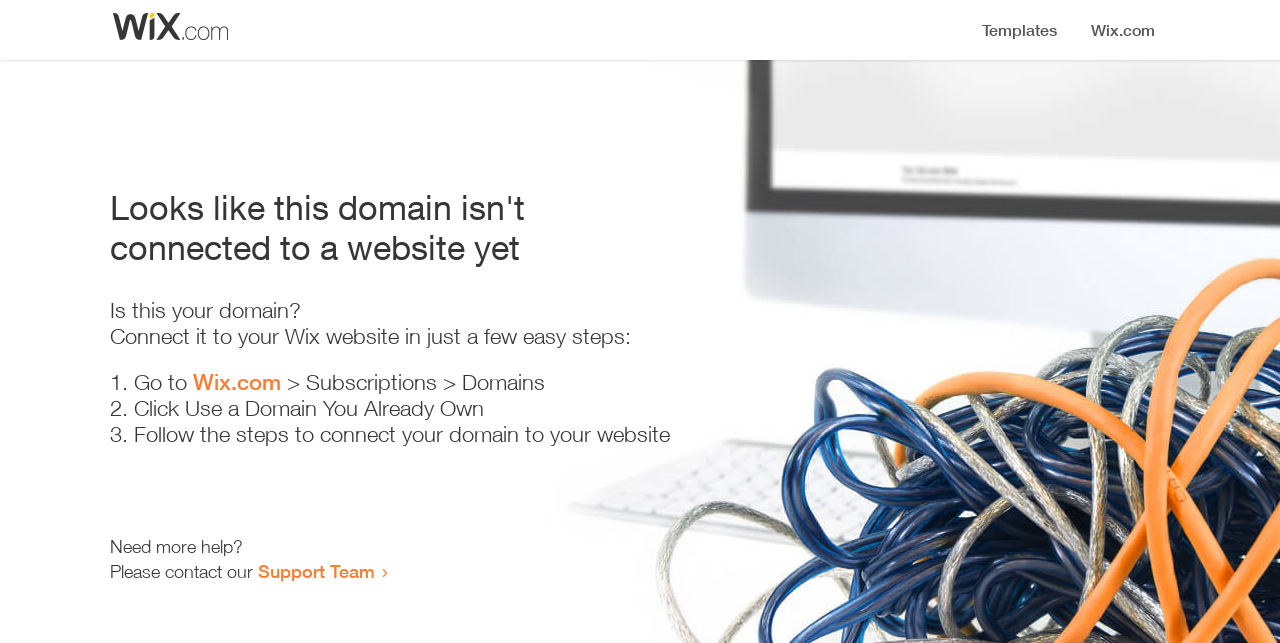Provide an in-depth description of the elements and layout of the webpage.

The webpage appears to be an error page, indicating that a domain is not connected to a website yet. At the top, there is a small image, likely a logo or icon. Below the image, a prominent heading reads "Looks like this domain isn't connected to a website yet". 

Underneath the heading, there is a series of instructions to connect the domain to a Wix website. The instructions are divided into three steps, each marked with a numbered list marker (1., 2., and 3.). The first step involves going to Wix.com, followed by navigating to the Subscriptions and Domains section. The second step is to click "Use a Domain You Already Own", and the third step is to follow the instructions to connect the domain to the website.

At the bottom of the page, there is a section offering additional help, with a message "Need more help?" followed by an invitation to contact the Support Team, which is a clickable link.